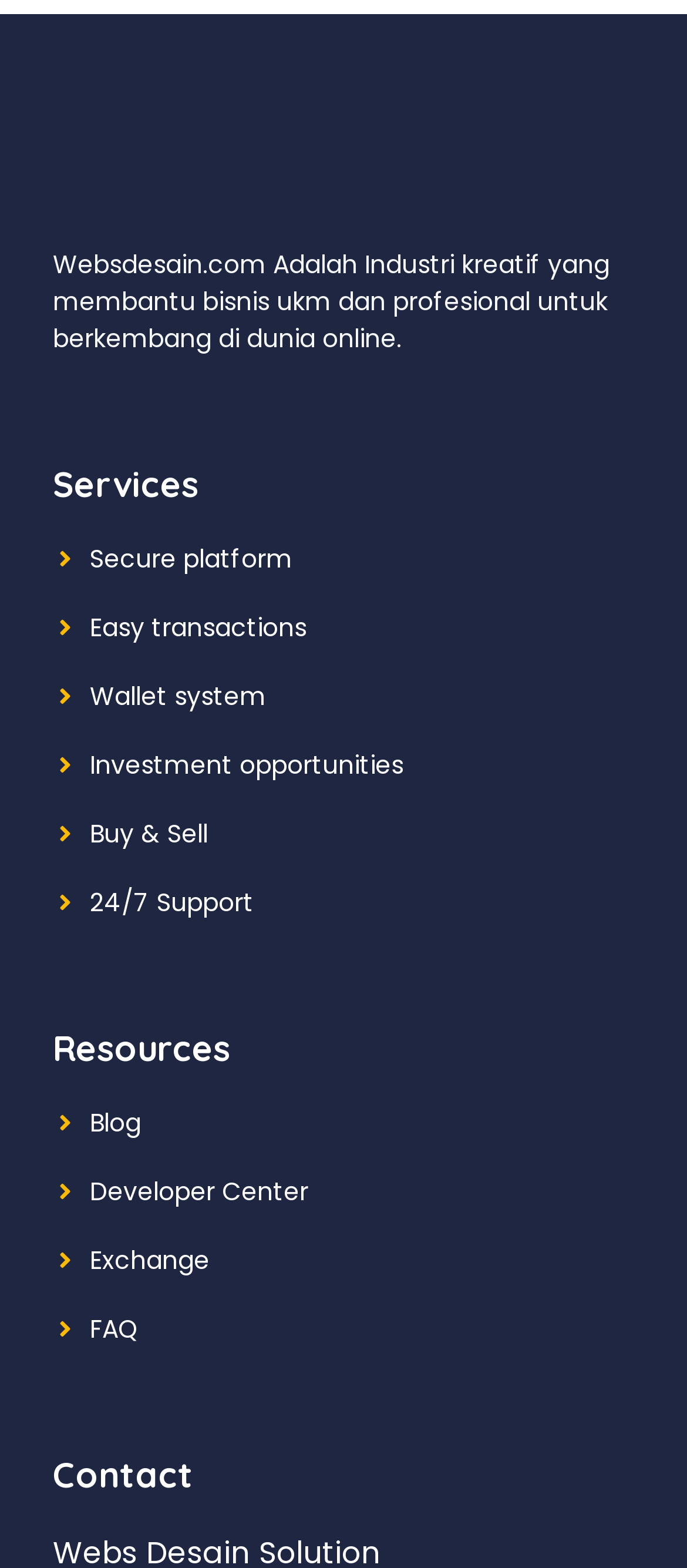Analyze the image and answer the question with as much detail as possible: 
What is the name of the website?

The name of the website can be found in the image element at the top of the page, which contains the text 'websdesain'.